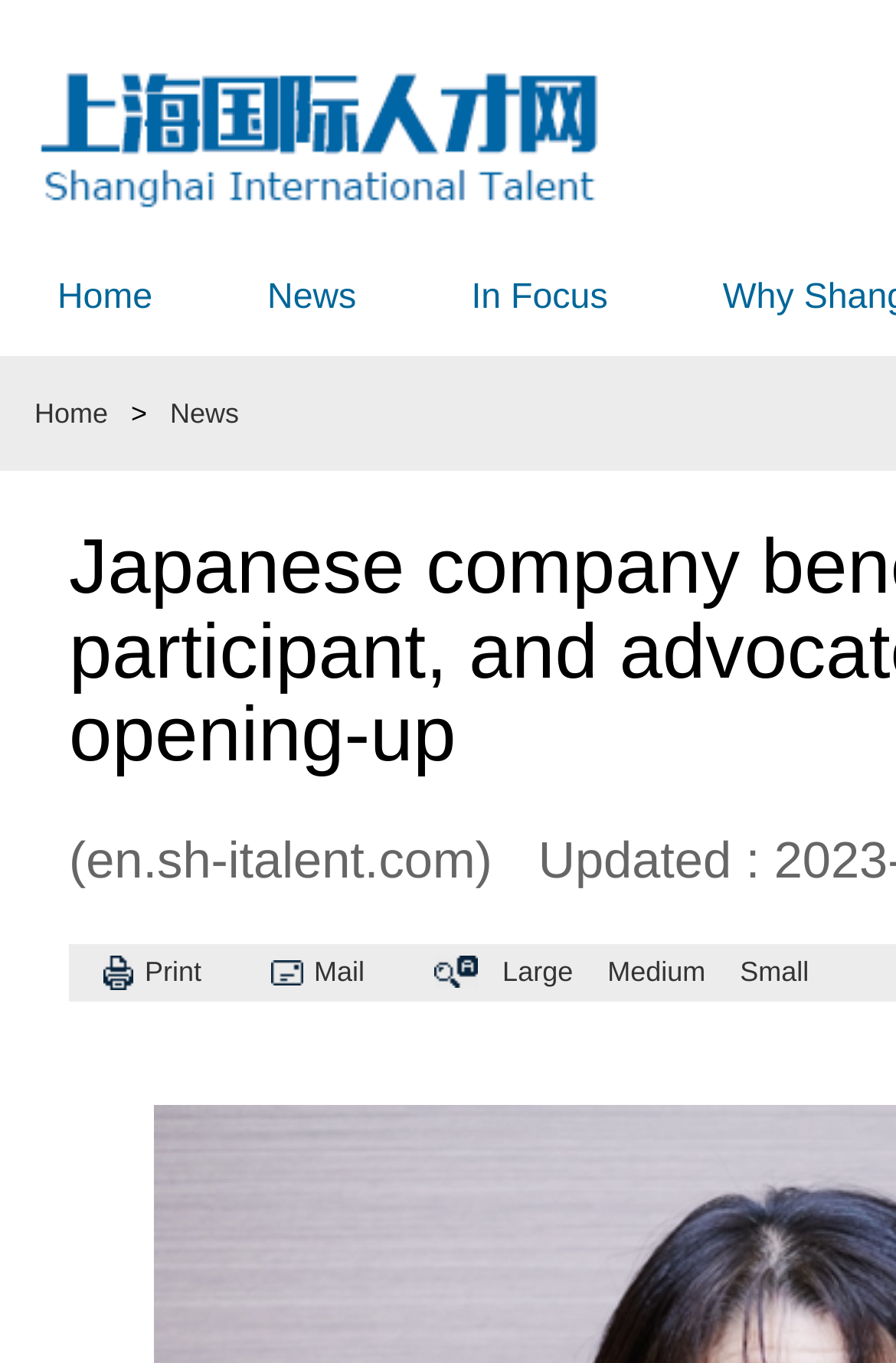Please identify the bounding box coordinates of the clickable area that will allow you to execute the instruction: "send mail".

[0.302, 0.692, 0.407, 0.734]